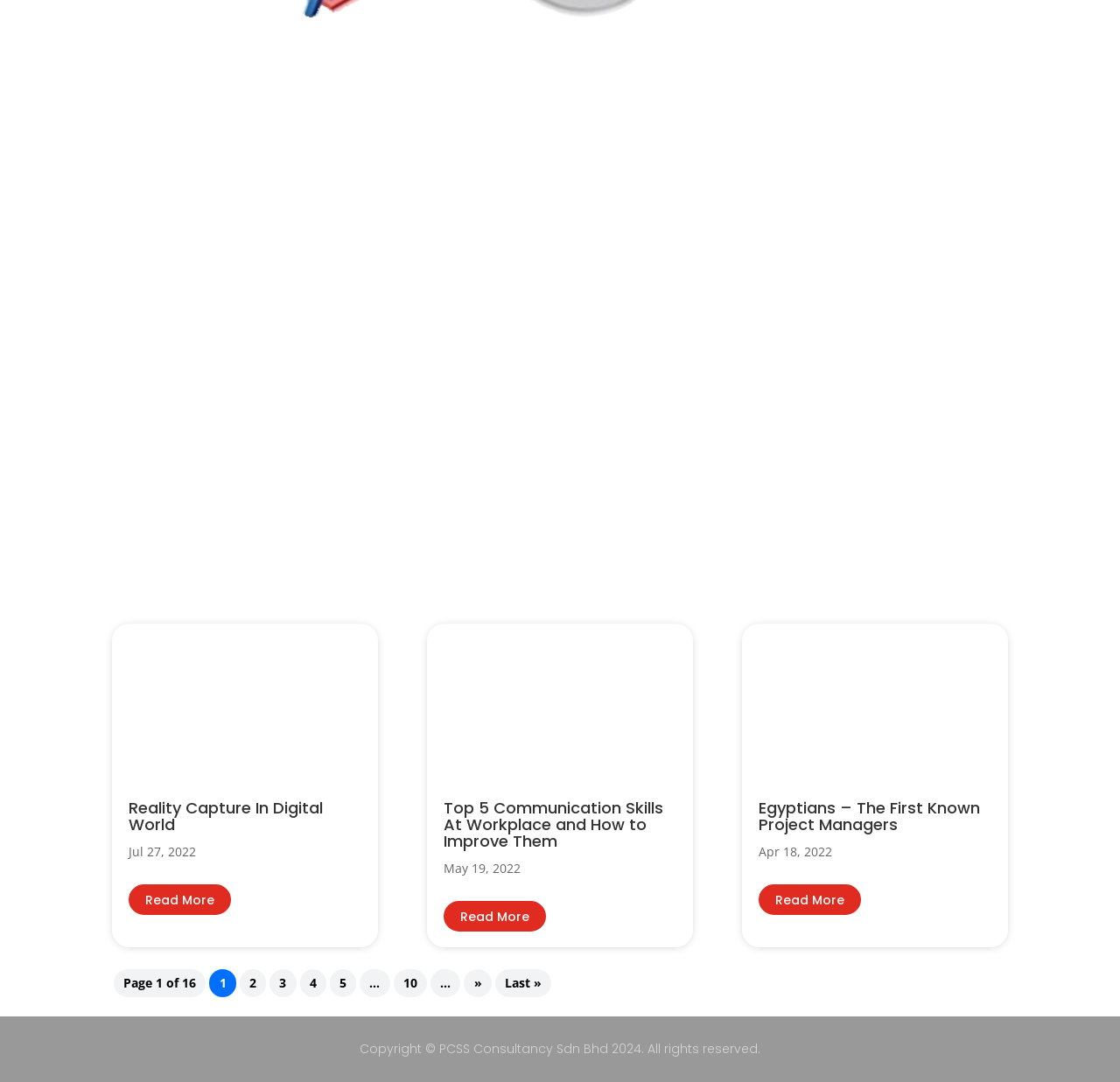What should I track for project timely completion?
Refer to the screenshot and answer in one word or phrase.

Longest Path activities